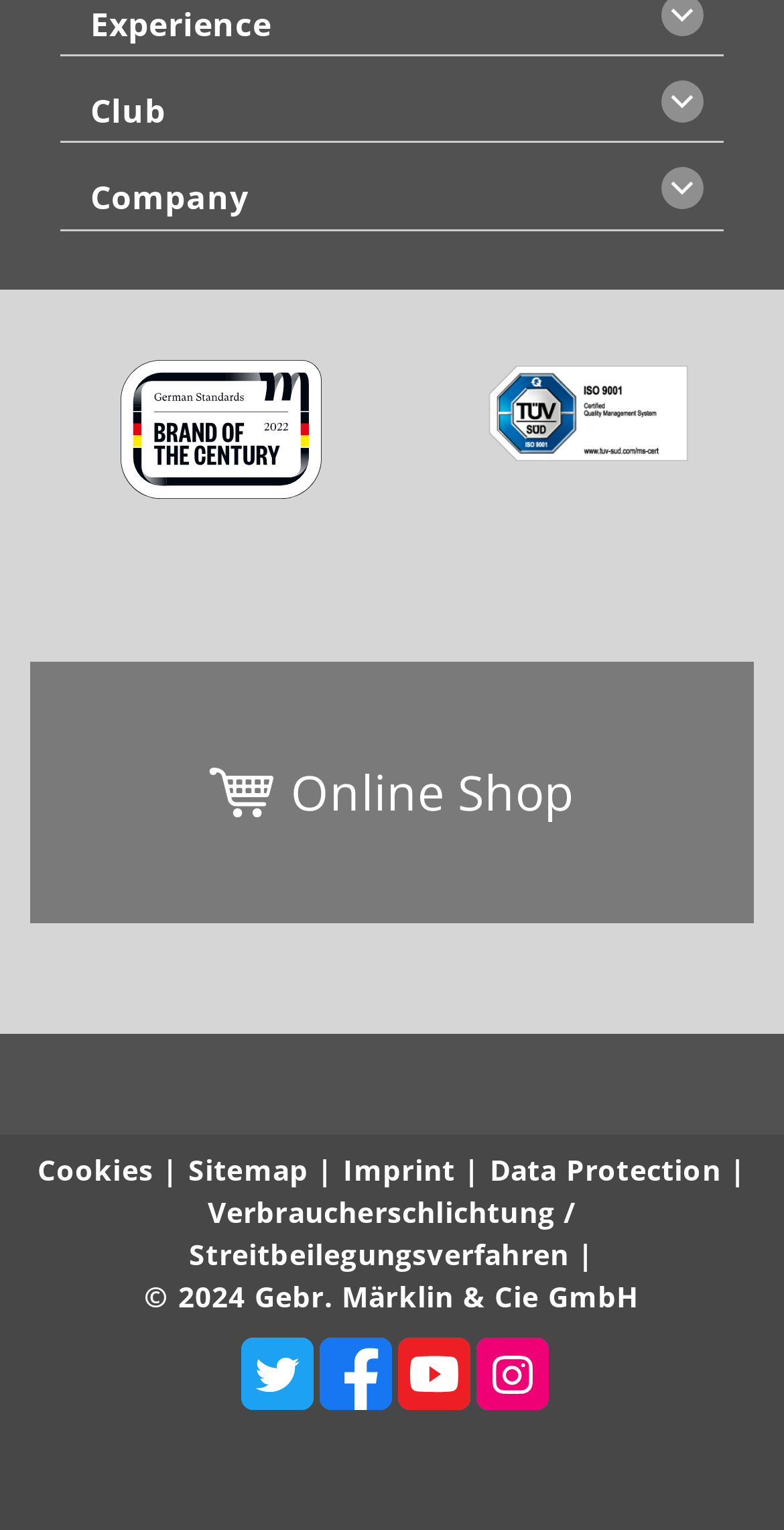Locate the bounding box coordinates of the element to click to perform the following action: 'Go to the Company page'. The coordinates should be given as four float values between 0 and 1, in the form of [left, top, right, bottom].

[0.077, 0.108, 0.923, 0.151]